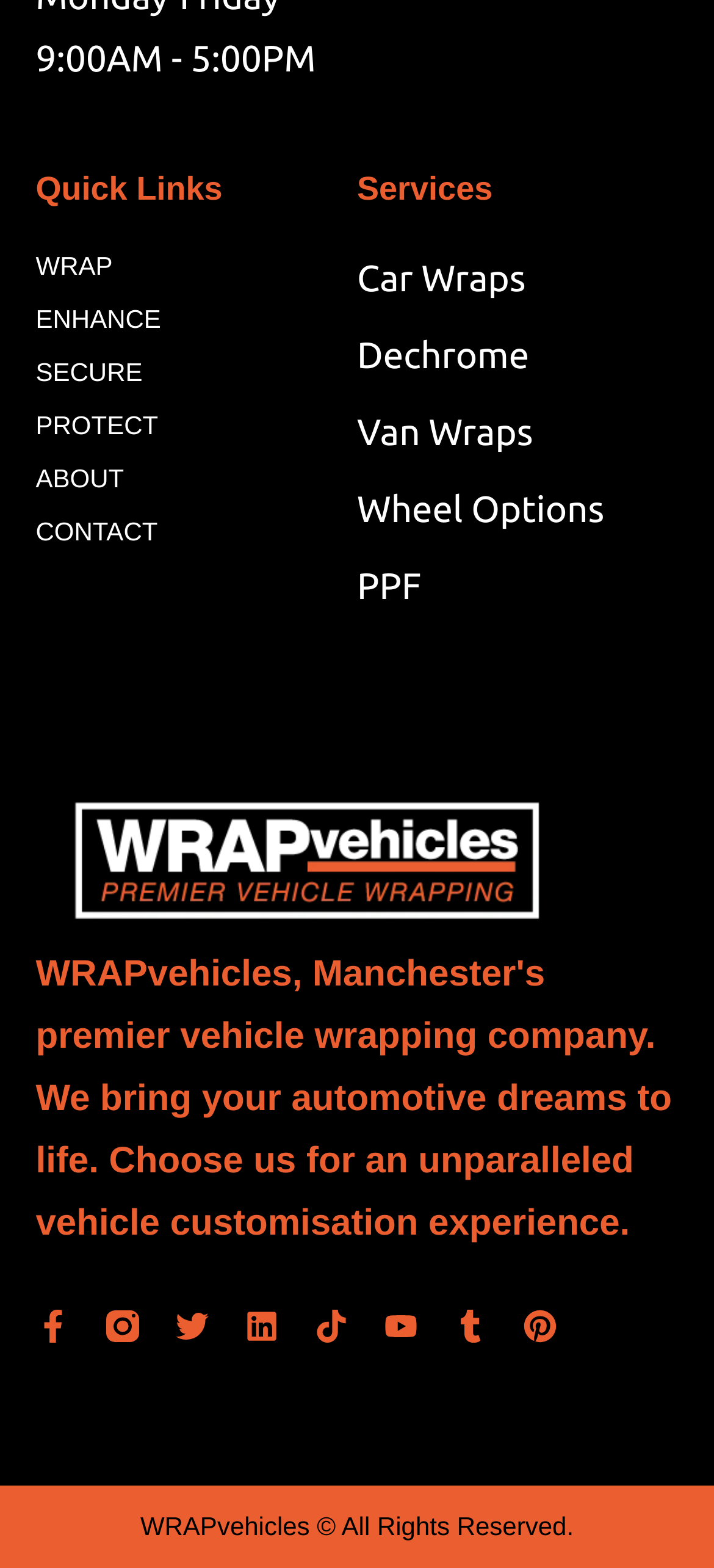Refer to the element description Car Wraps and identify the corresponding bounding box in the screenshot. Format the coordinates as (top-left x, top-left y, bottom-right x, bottom-right y) with values in the range of 0 to 1.

[0.5, 0.157, 0.95, 0.197]